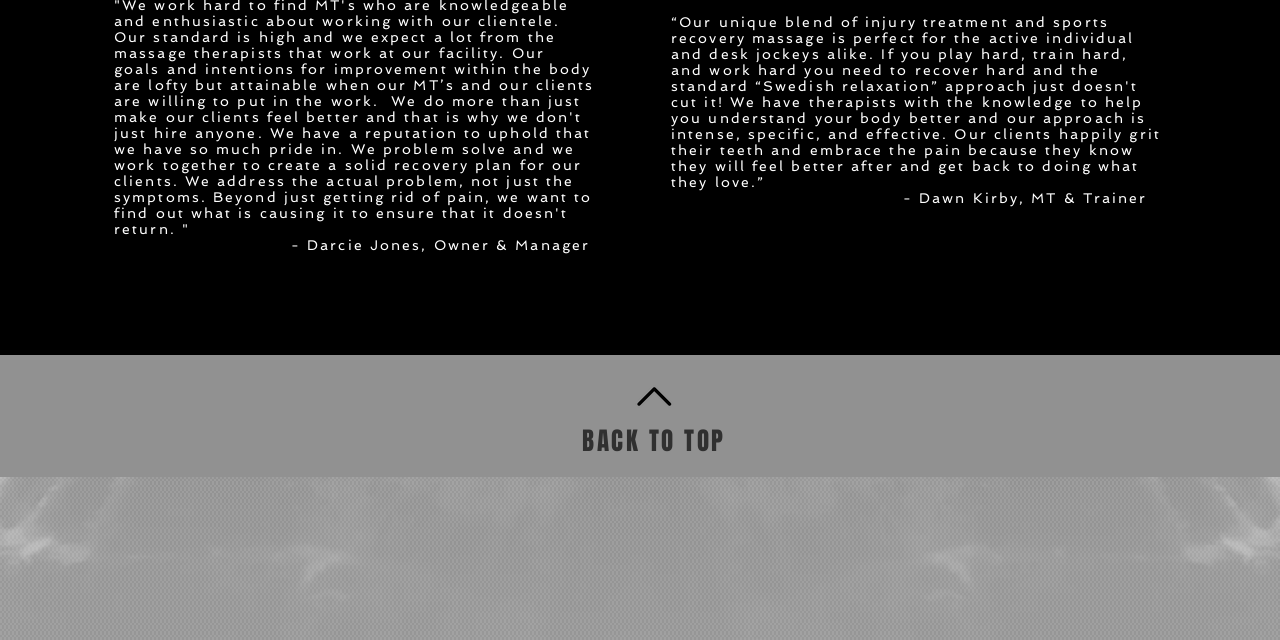Using the given element description, provide the bounding box coordinates (top-left x, top-left y, bottom-right x, bottom-right y) for the corresponding UI element in the screenshot: BACK TO TOP

[0.455, 0.661, 0.567, 0.717]